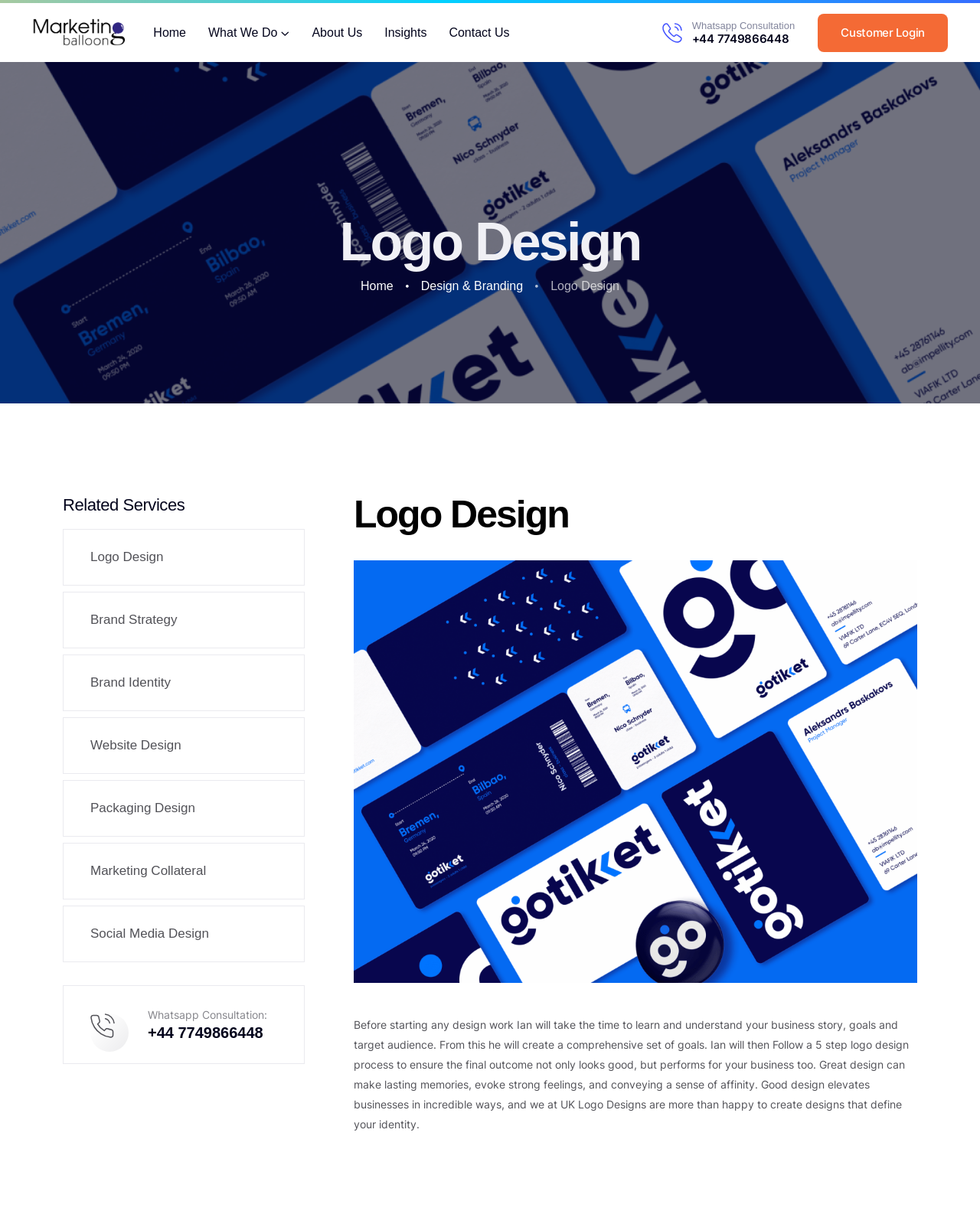Pinpoint the bounding box coordinates of the clickable element to carry out the following instruction: "Click on the 'What We Do' link."

[0.213, 0.003, 0.296, 0.051]